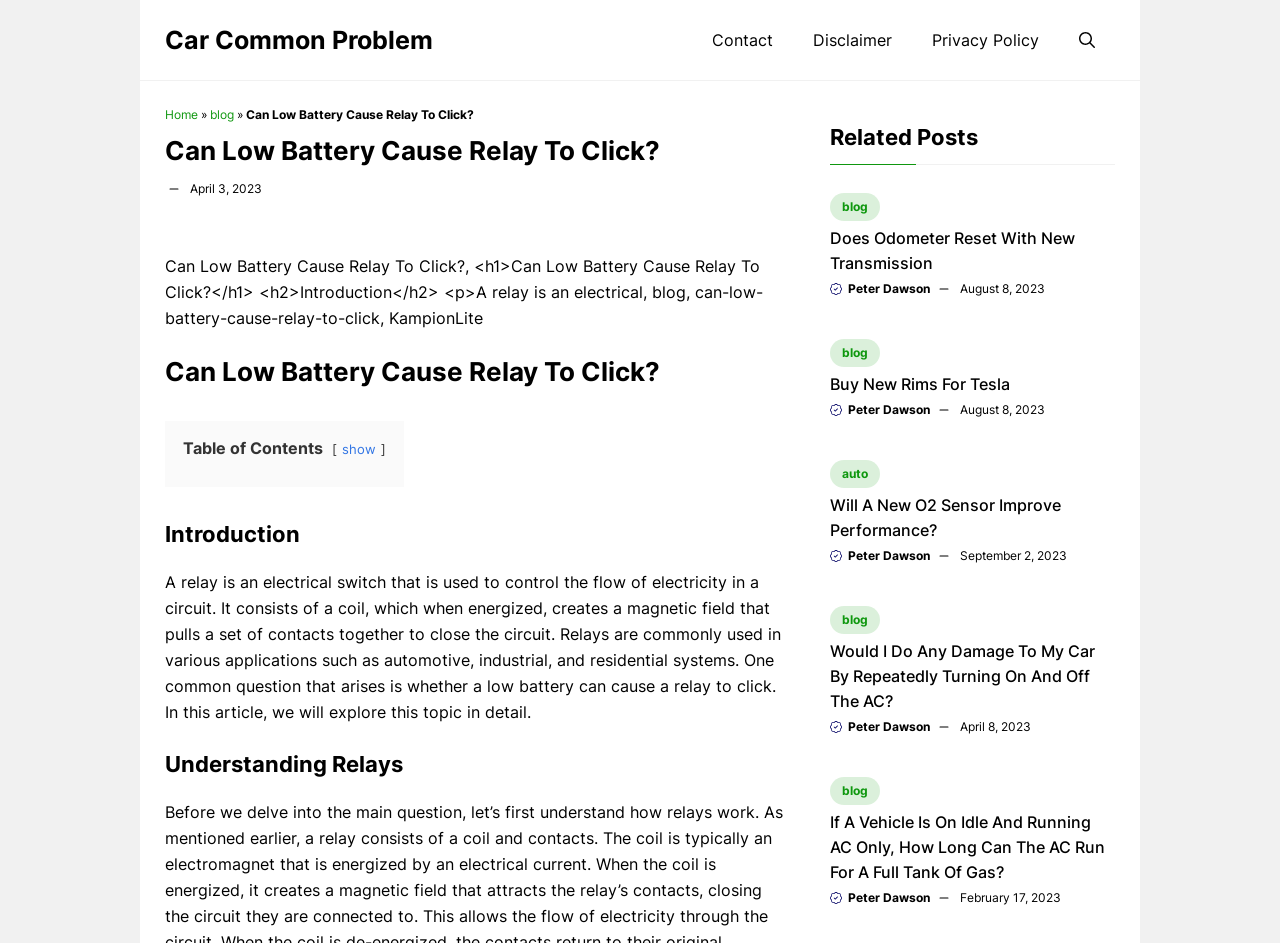Use one word or a short phrase to answer the question provided: 
What is the topic of the article?

Relay and low battery